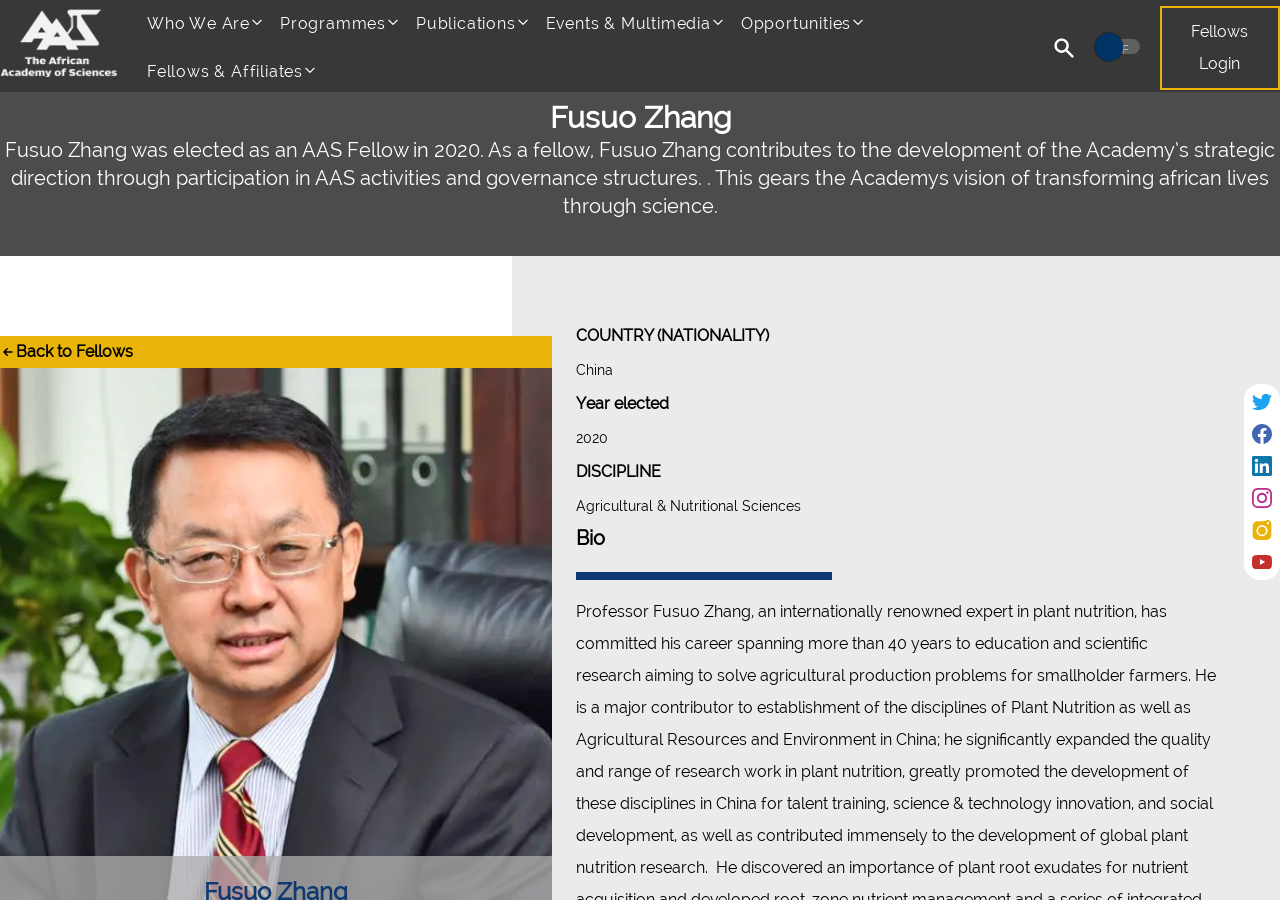What is the country of nationality of Fusuo Zhang?
Based on the image, answer the question with as much detail as possible.

The country of nationality can be found in the static text element with the text 'China' which is located in the section 'COUNTRY (NATIONALITY)'.